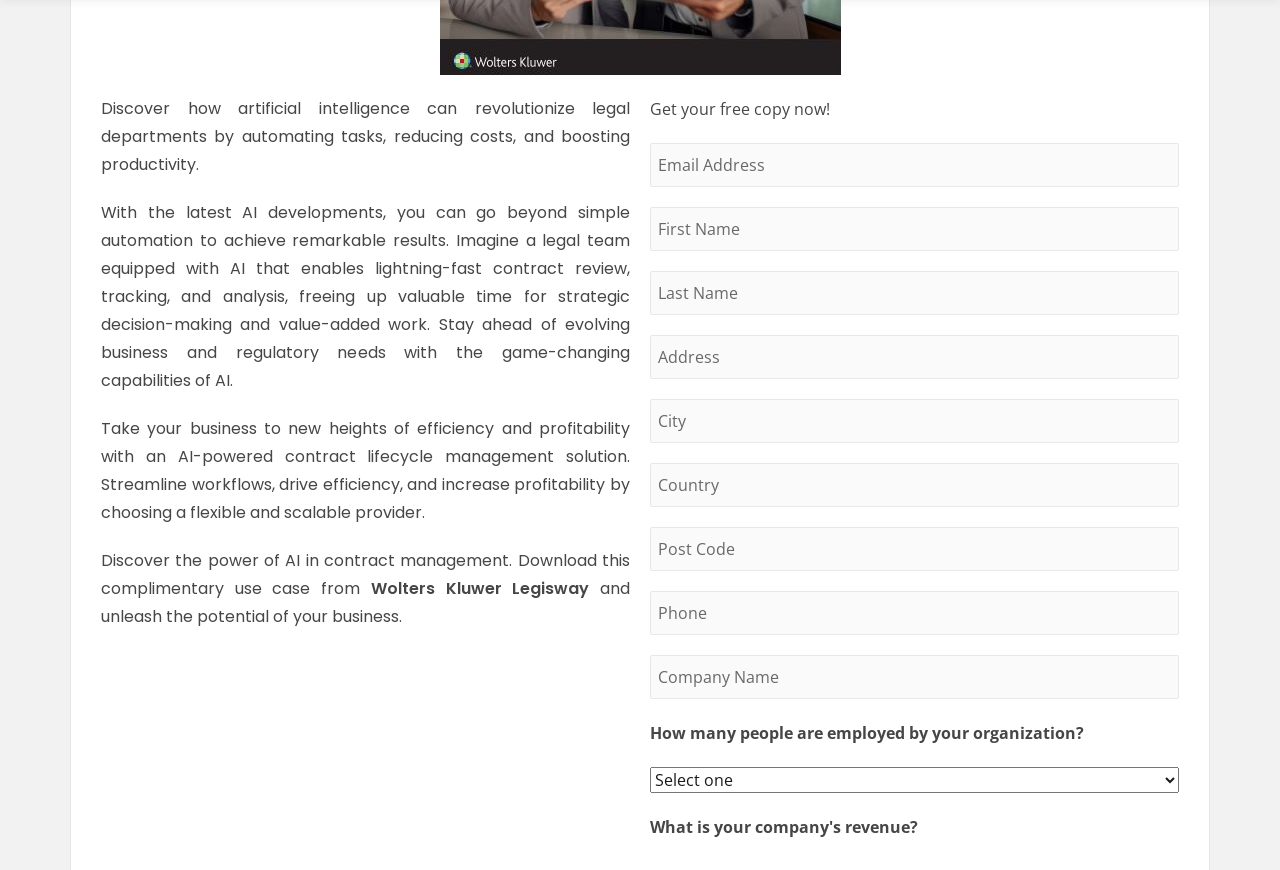Determine the bounding box coordinates of the target area to click to execute the following instruction: "Get your free copy now."

[0.508, 0.113, 0.648, 0.138]